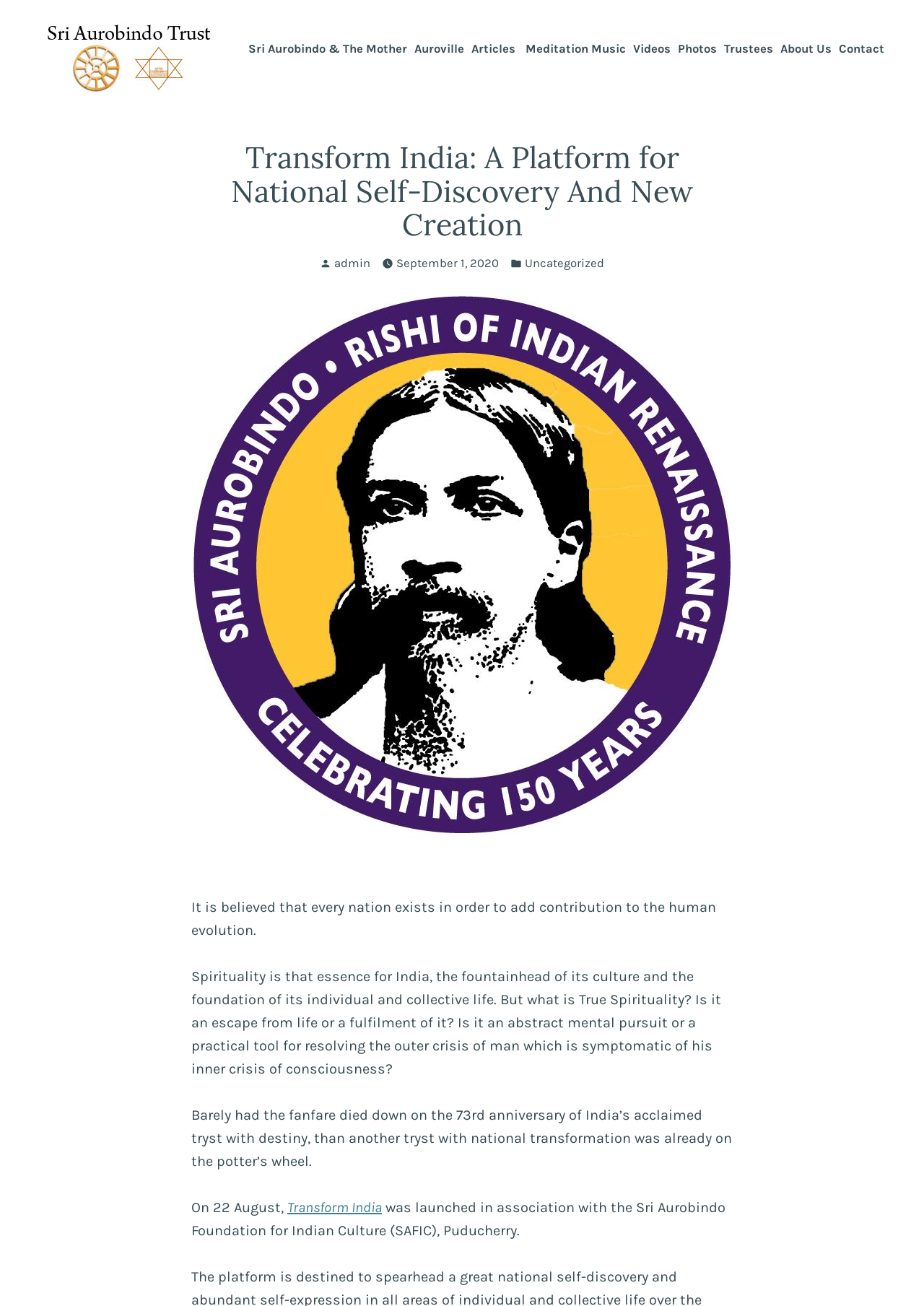Determine the bounding box coordinates of the clickable region to execute the instruction: "Click on the Sri Aurobindo Trust logo". The coordinates should be four float numbers between 0 and 1, denoted as [left, top, right, bottom].

[0.045, 0.018, 0.232, 0.073]